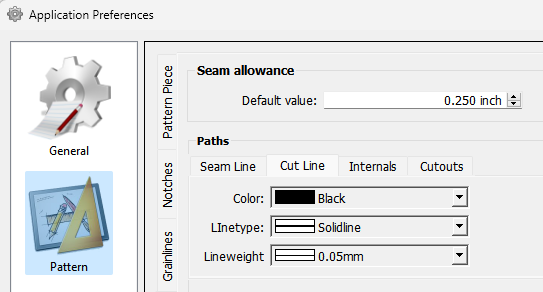What is the line type of the seam line?
Answer the question with as much detail as you can, using the image as a reference.

In the 'Paths' settings, the properties of the seam line are showcased, and the line type is specified as 'Solidline', which is one of the options available for customizing the seam line.